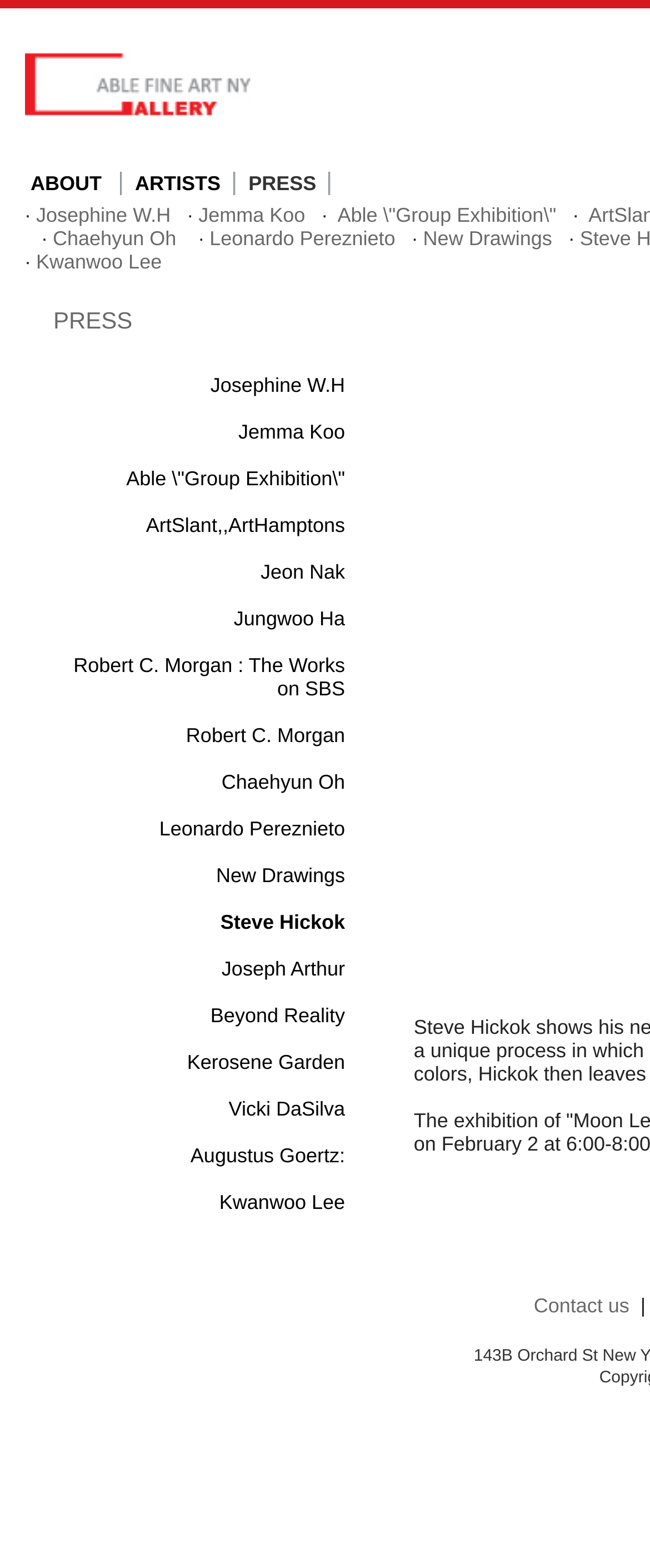Determine the bounding box for the described UI element: "PRESS".

[0.382, 0.109, 0.487, 0.124]